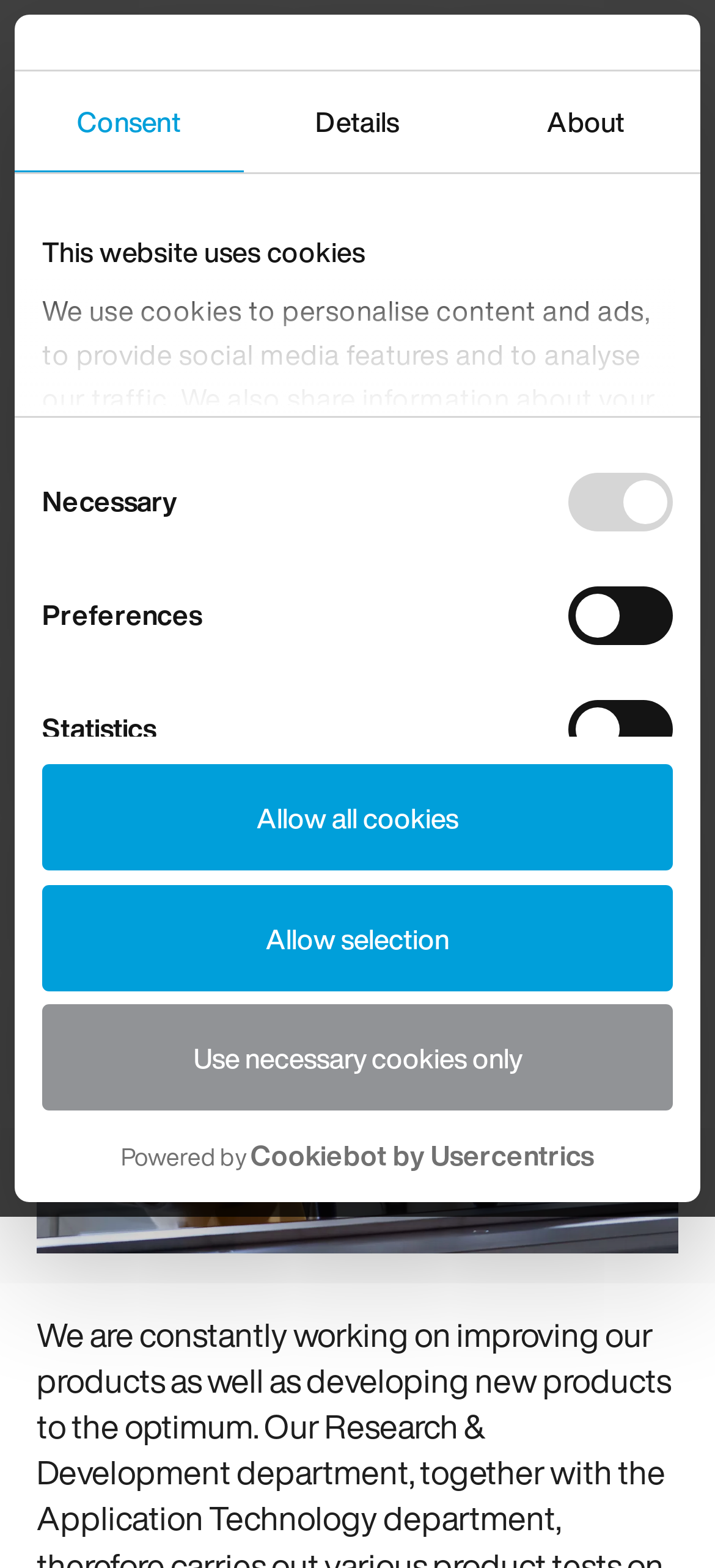Please specify the coordinates of the bounding box for the element that should be clicked to carry out this instruction: "Click the 'Use necessary cookies only' button". The coordinates must be four float numbers between 0 and 1, formatted as [left, top, right, bottom].

[0.059, 0.64, 0.941, 0.708]